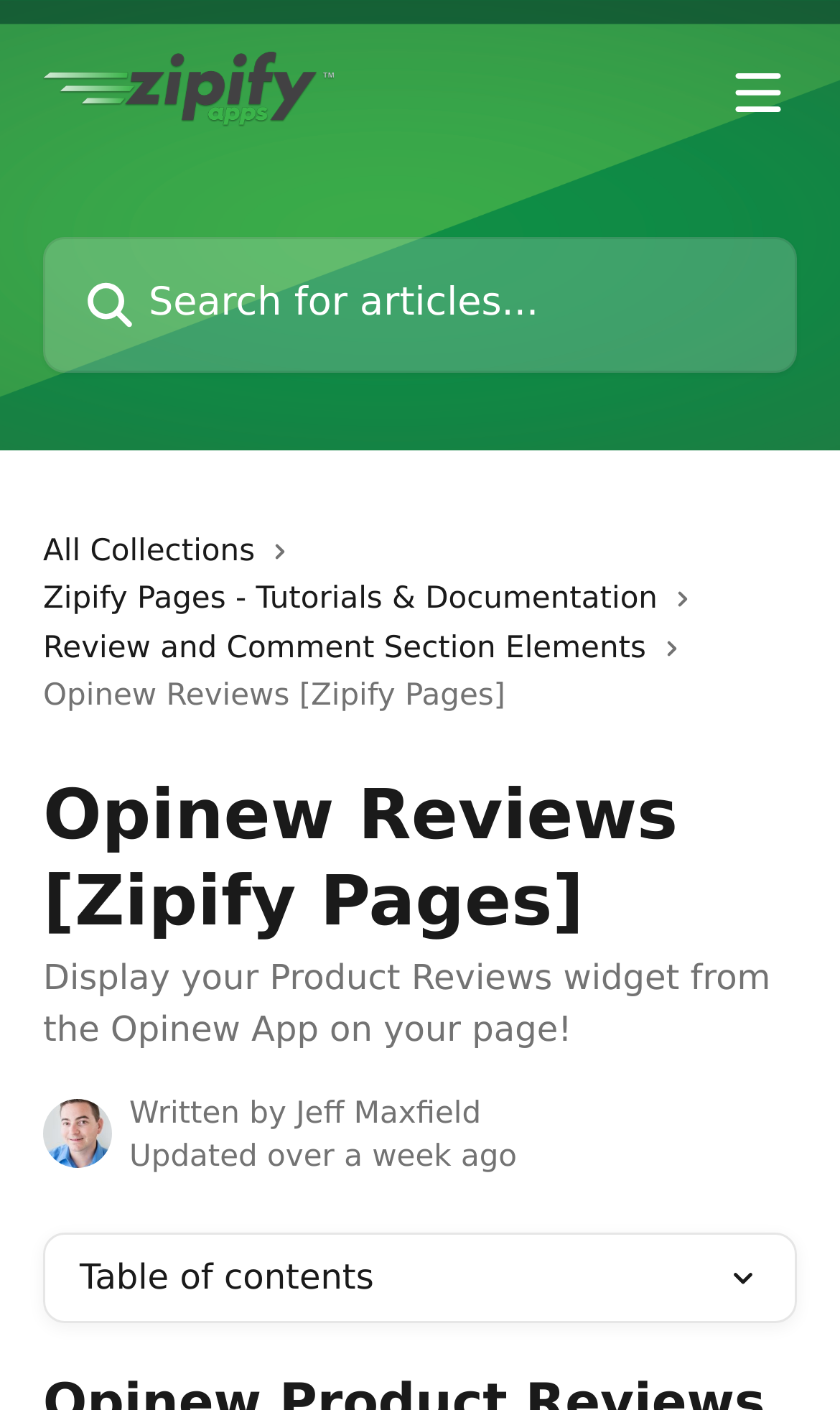What is the name of the help center?
Please provide a detailed and thorough answer to the question.

The name of the help center can be found in the top-left corner of the webpage, where there is a link with the text 'Zipify Help Center'.